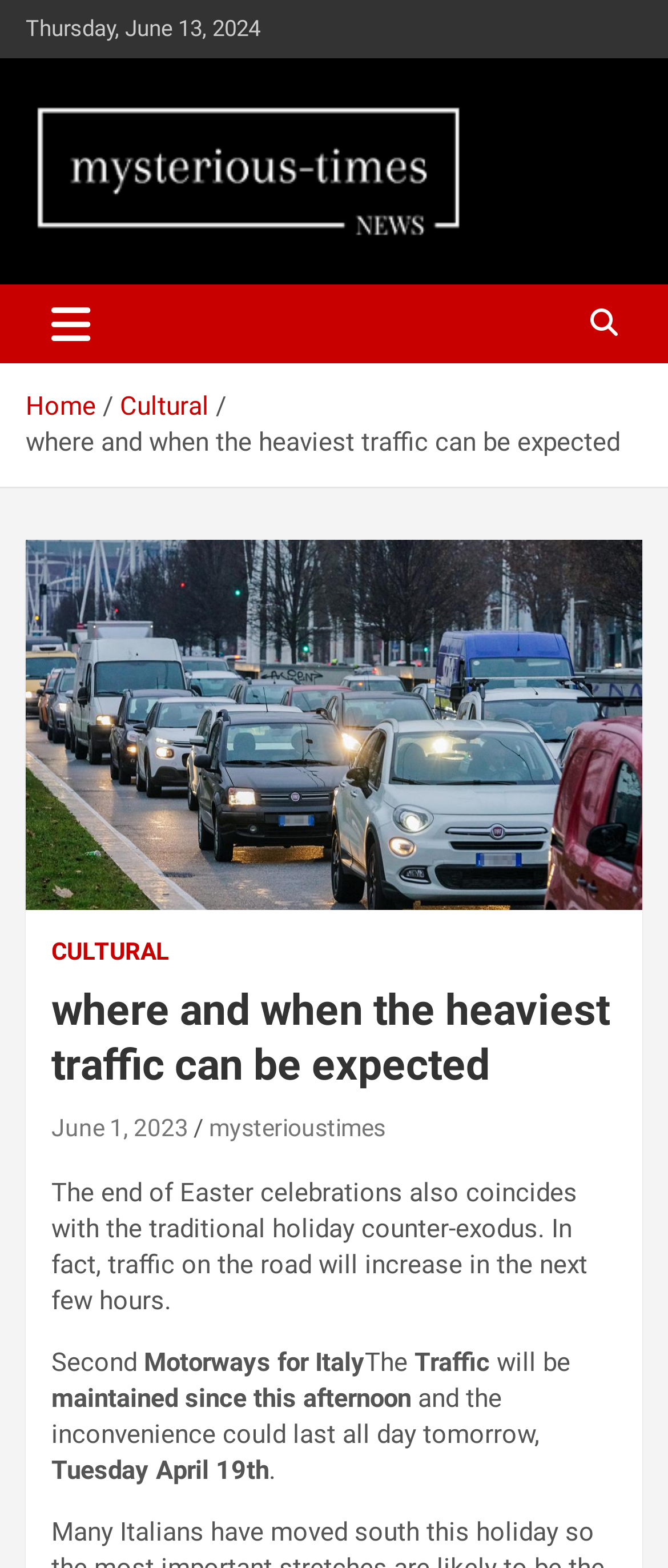Identify and provide the title of the webpage.

where and when the heaviest traffic can be expected